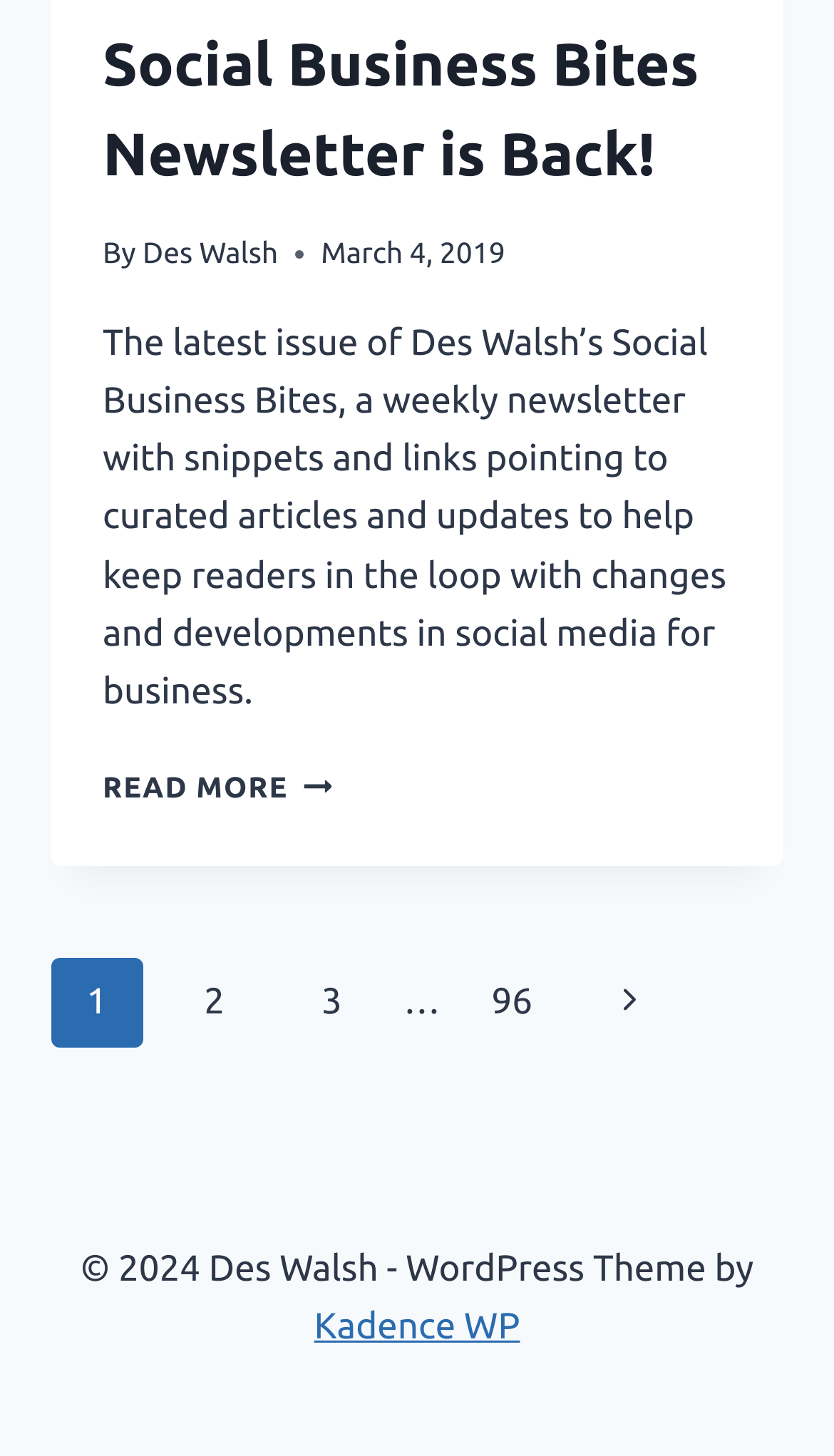Find the bounding box coordinates of the element I should click to carry out the following instruction: "visit Des Walsh's homepage".

[0.171, 0.162, 0.333, 0.185]